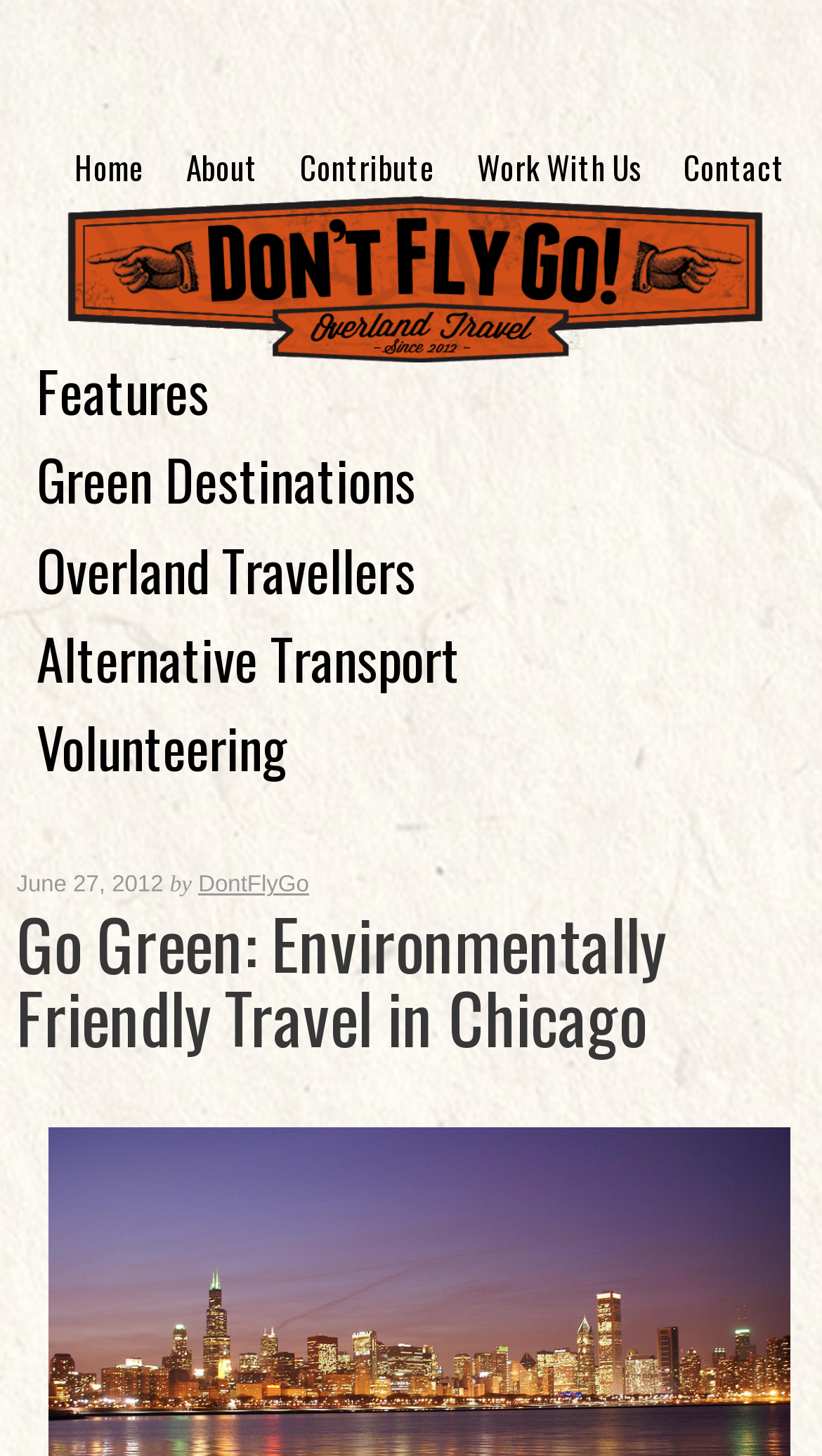Please determine the bounding box coordinates of the section I need to click to accomplish this instruction: "read the article".

[0.02, 0.623, 0.98, 0.724]